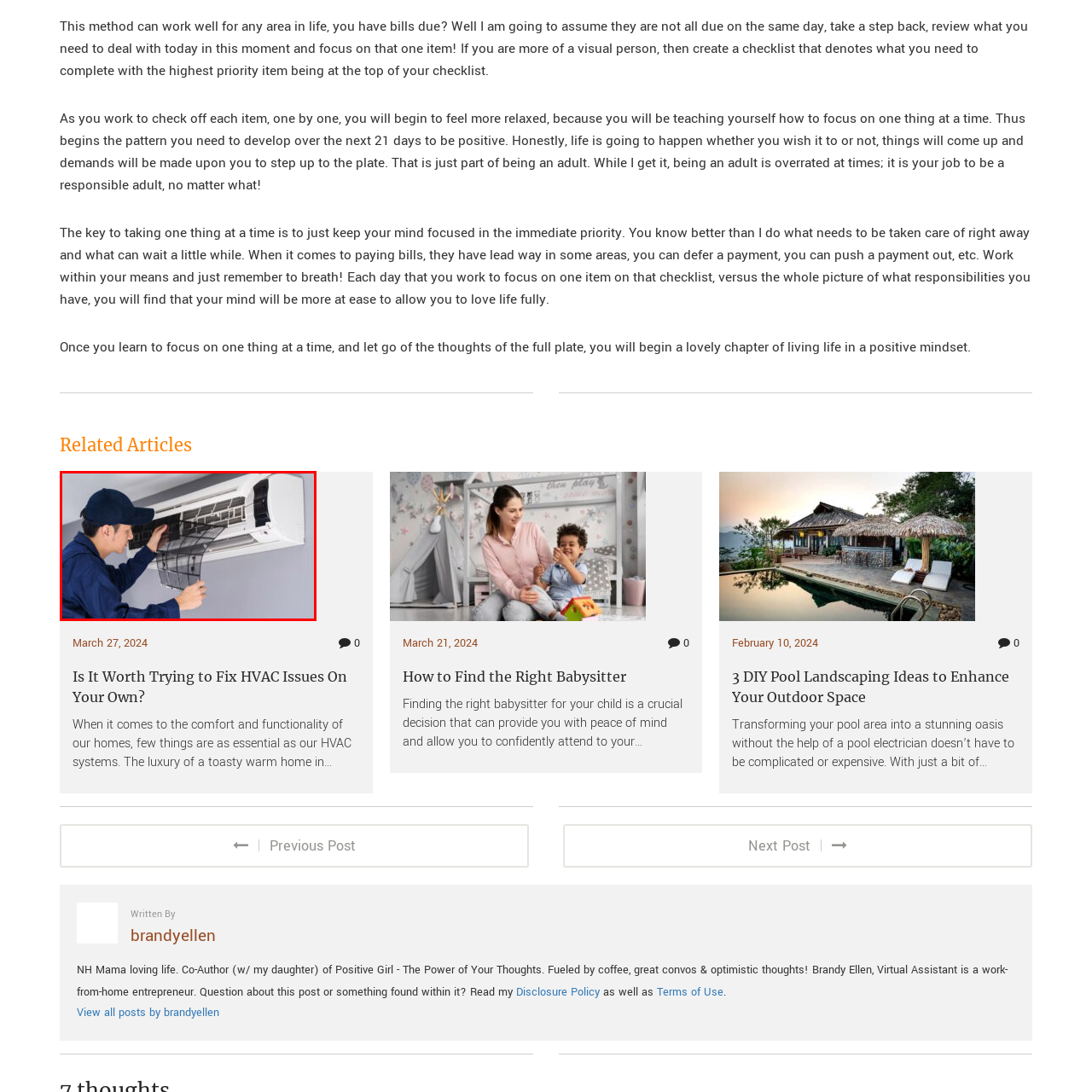Generate a comprehensive caption for the image section marked by the red box.

The image depicts an HVAC technician carefully removing the filter from an air conditioning unit mounted on the wall. The technician, dressed in a dark blue work uniform and a cap, demonstrates proper maintenance practices that are essential for ensuring optimal performance of HVAC systems. Regularly cleaning or replacing filters is crucial for improving air quality and enhancing the efficiency of heating and cooling units. This image emphasizes the importance of DIY maintenance and highlights the benefits of being proactive when addressing HVAC issues at home. It serves as a visual reminder of the responsibilities homeowners face in managing their comfort and the functionality of their indoor environments.